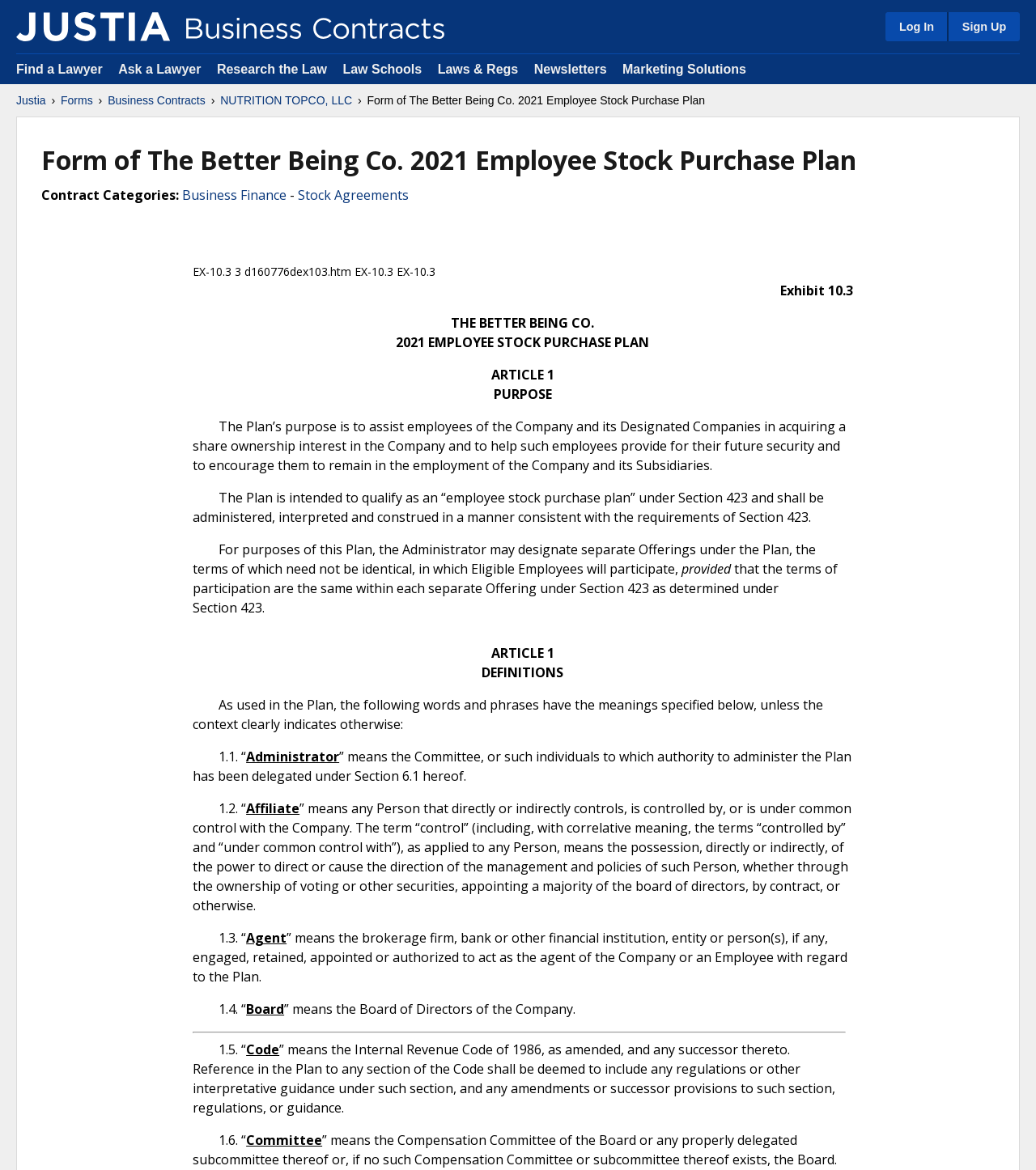What is the purpose of the Plan?
Based on the image, provide your answer in one word or phrase.

To assist employees in acquiring a share ownership interest